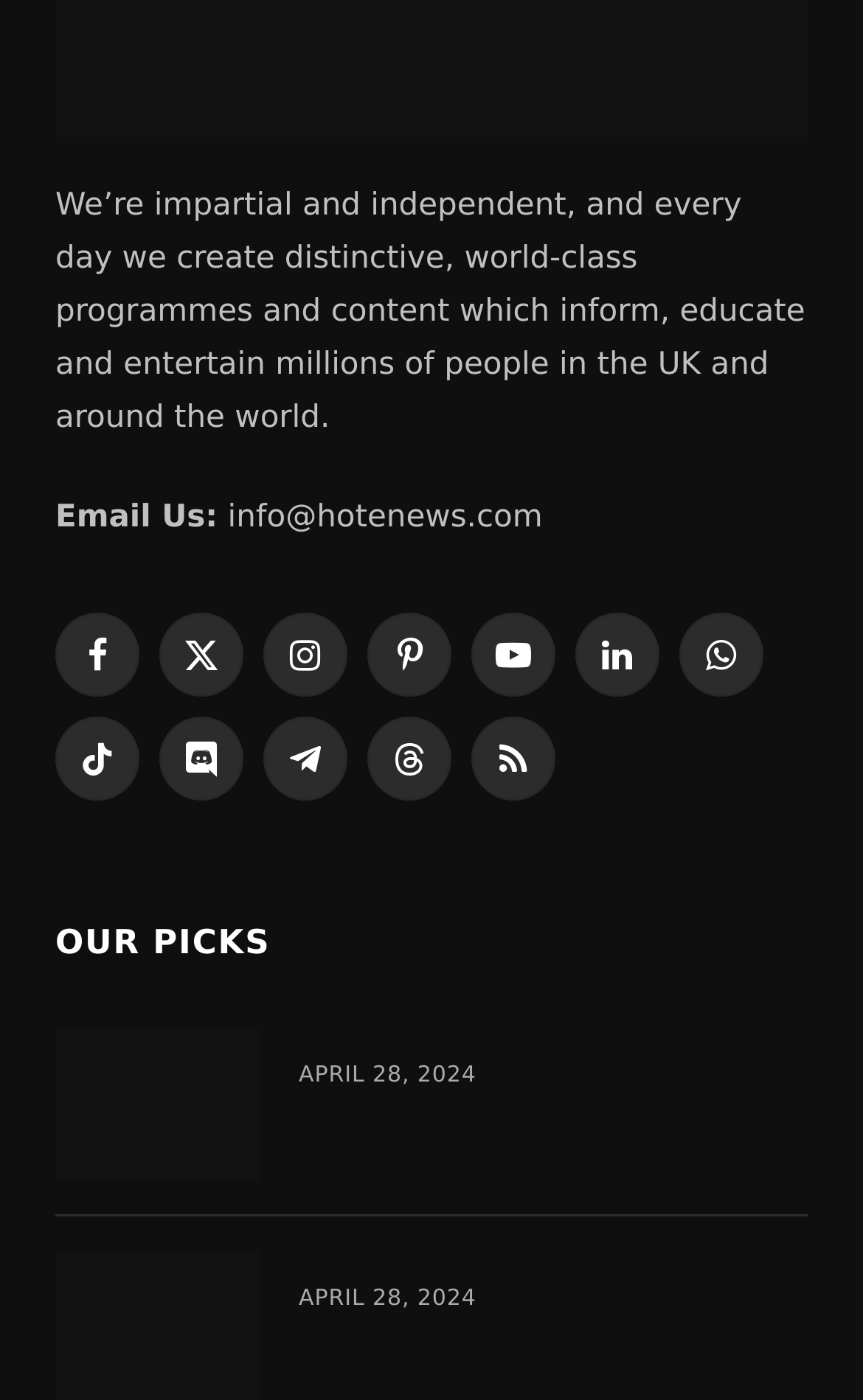Given the webpage screenshot and the description, determine the bounding box coordinates (top-left x, top-left y, bottom-right x, bottom-right y) that define the location of the UI element matching this description: X (Twitter)

[0.185, 0.438, 0.282, 0.498]